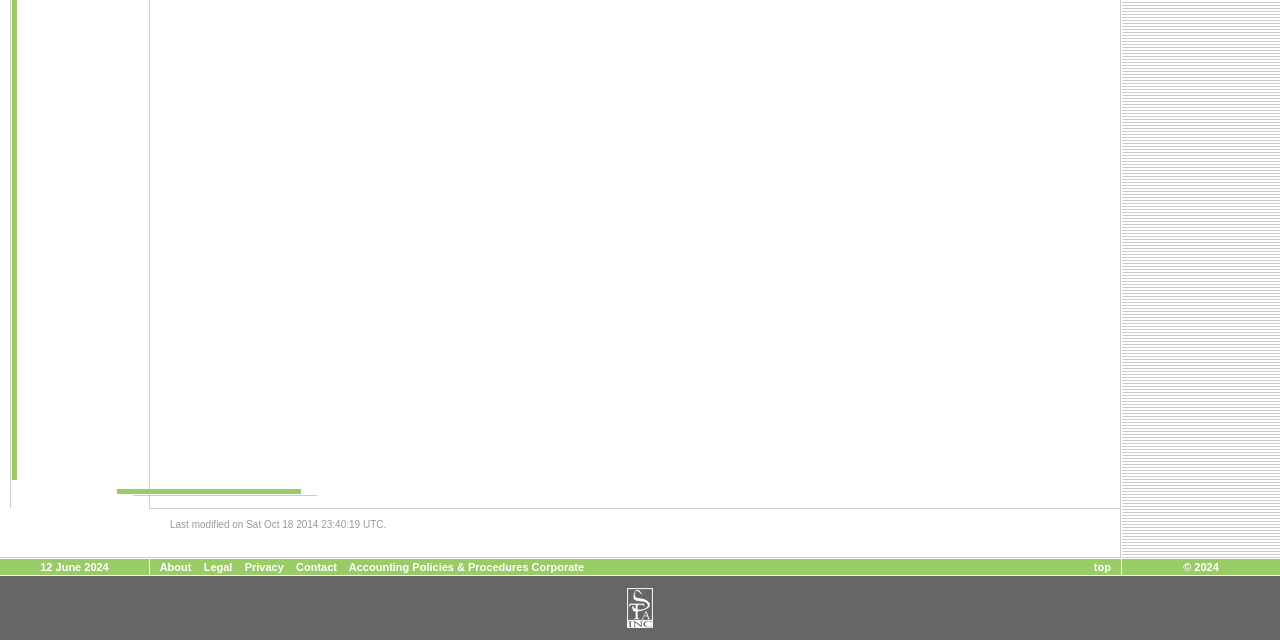From the screenshot, find the bounding box of the UI element matching this description: "© 2024". Supply the bounding box coordinates in the form [left, top, right, bottom], each a float between 0 and 1.

[0.924, 0.877, 0.952, 0.895]